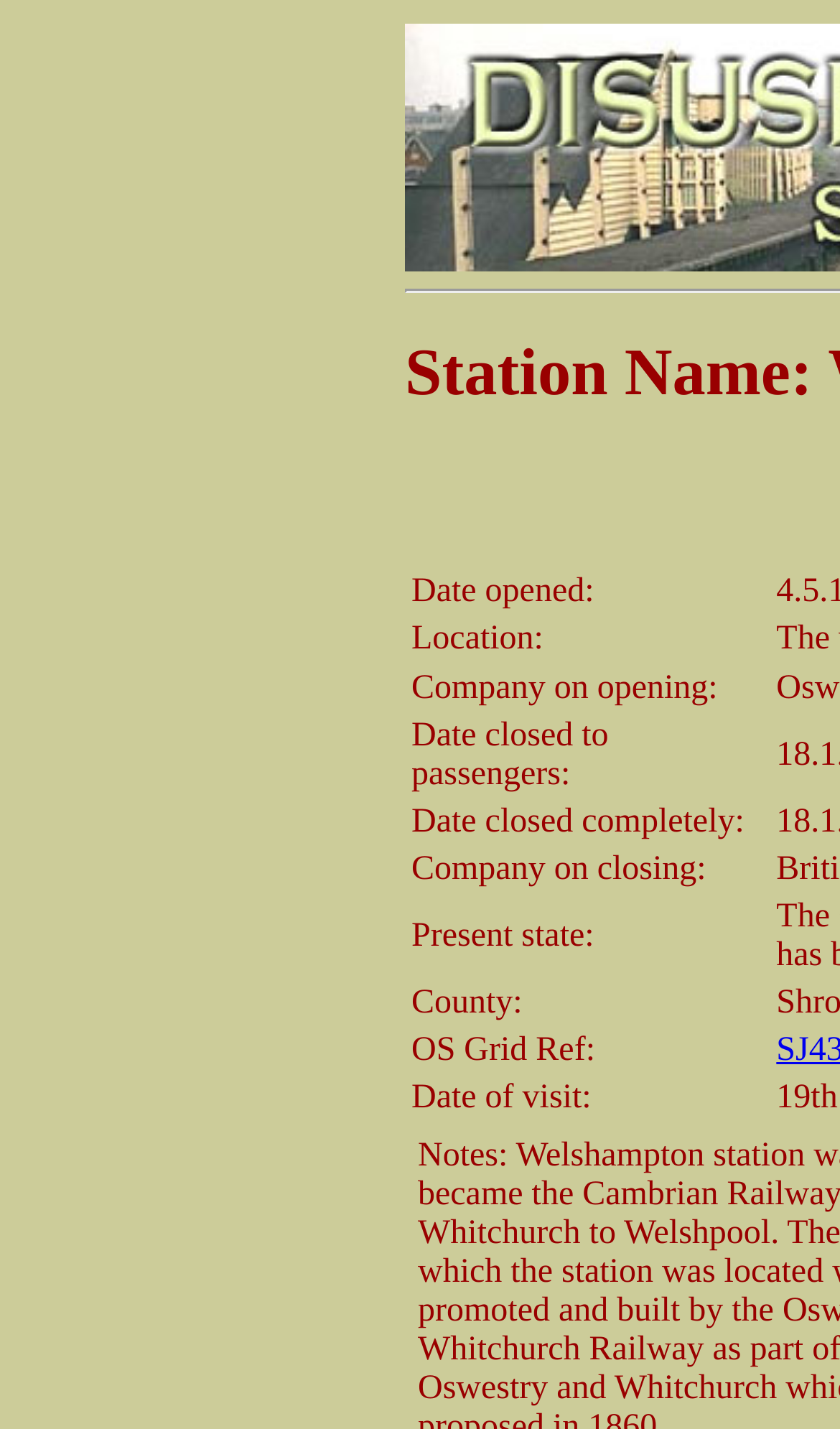Based on the visual content of the image, answer the question thoroughly: What is the OS Grid Ref of Welshampton Station?

The webpage provides a table with an 'OS Grid Ref:' column, but it does not fill in the information for Welshampton Station. Therefore, it is not possible to determine the OS Grid Ref of the station based on this webpage.